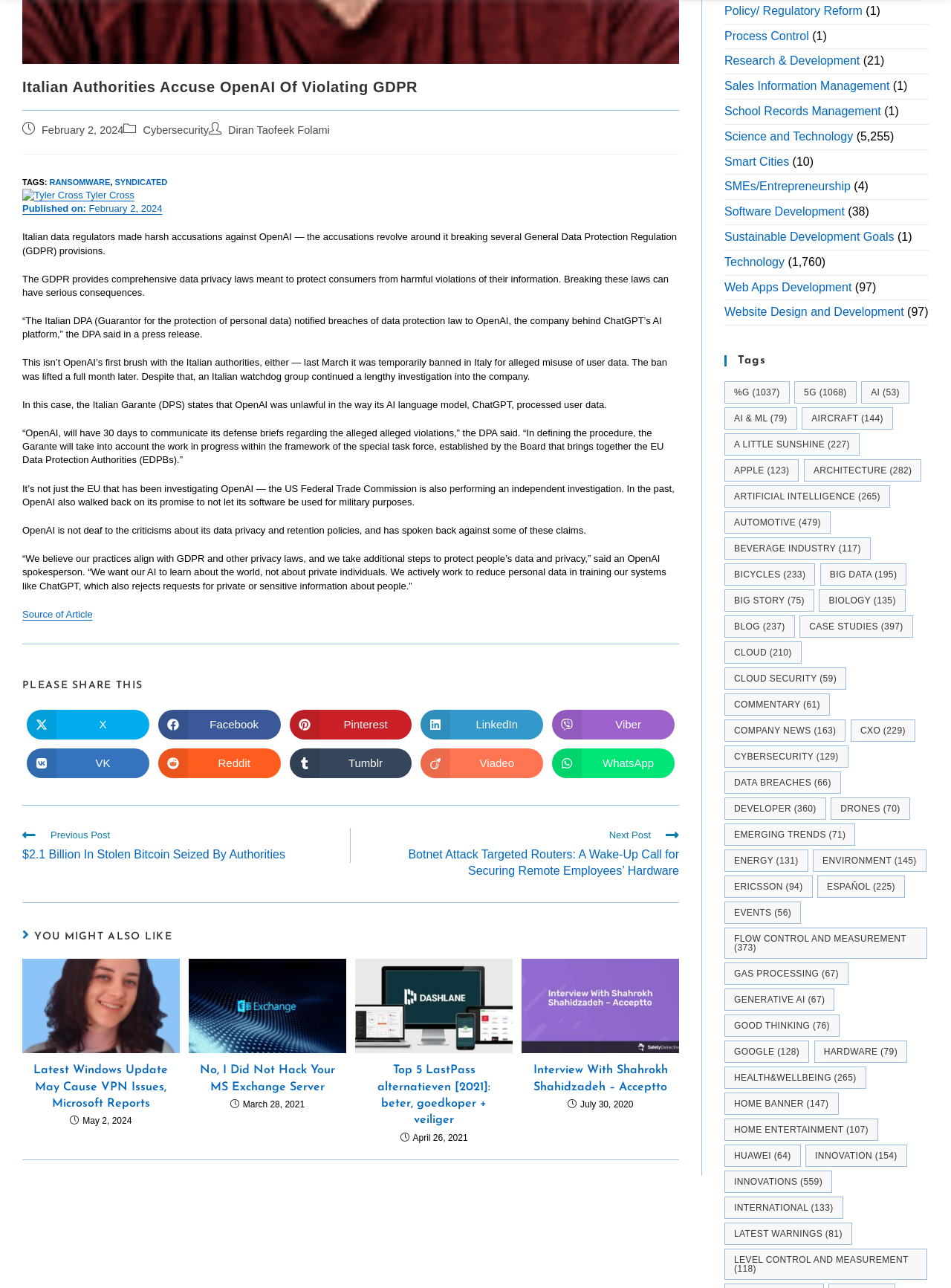Please identify the bounding box coordinates for the region that you need to click to follow this instruction: "Share this content on Facebook".

[0.166, 0.551, 0.295, 0.574]